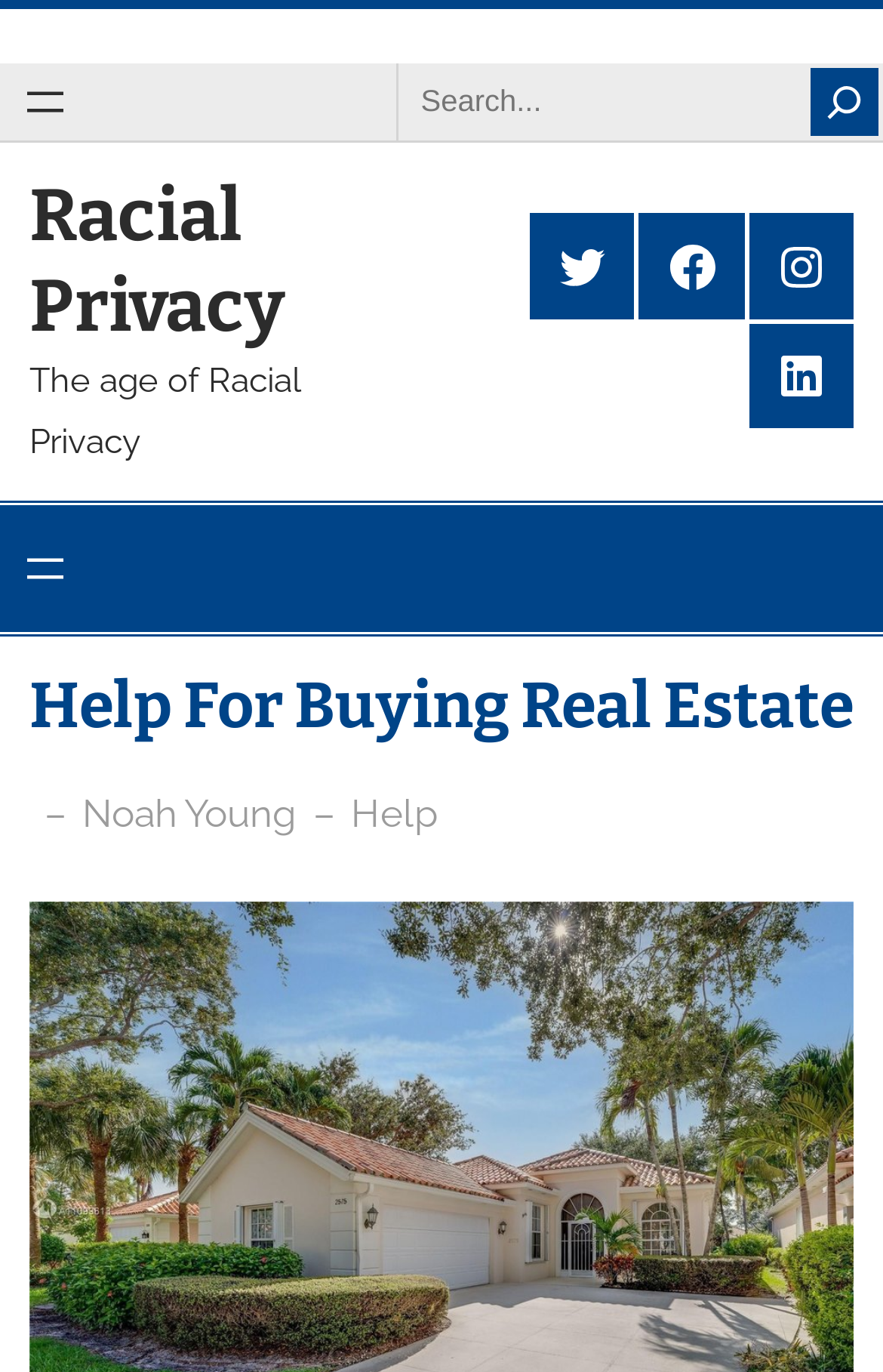What social media platforms are linked on the webpage?
Using the image, provide a concise answer in one word or a short phrase.

Twitter, Facebook, Instagram, LinkedIn